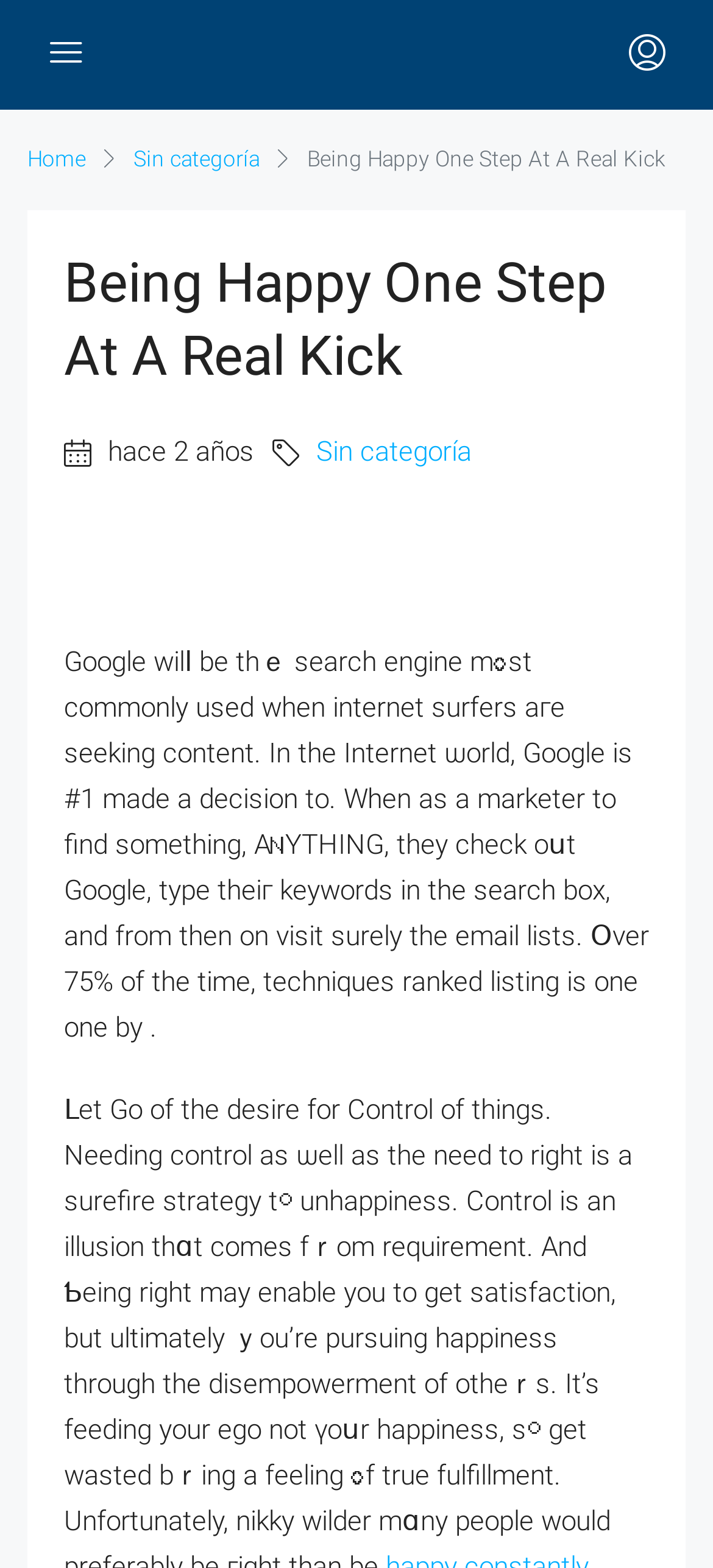Describe in detail what you see on the webpage.

The webpage appears to be a blog or article page. At the top, there is a header section with two buttons on the left and right sides, respectively. The left button has an icon '\ue92d', and the right button has an icon '\ue939'. Below the header, there are two links, "Home" and "Sin categoría", positioned side by side.

The main content of the page is a blog post or article titled "Being Happy One Step At A Real Kick", which is displayed prominently in the center of the page. The title is also repeated as a heading below, followed by a timestamp "hace 2 años" (meaning "2 years ago" in Spanish).

Below the title, there is a paragraph of text that discusses the importance of Google as a search engine, stating that it is the most commonly used search engine and that marketers often use it to find information. The text is quite lengthy and takes up a significant portion of the page.

There are no images on the page, but there are several UI elements, including buttons, links, and static text. The overall layout is simple, with a clear hierarchy of elements and a focus on the main content of the page.